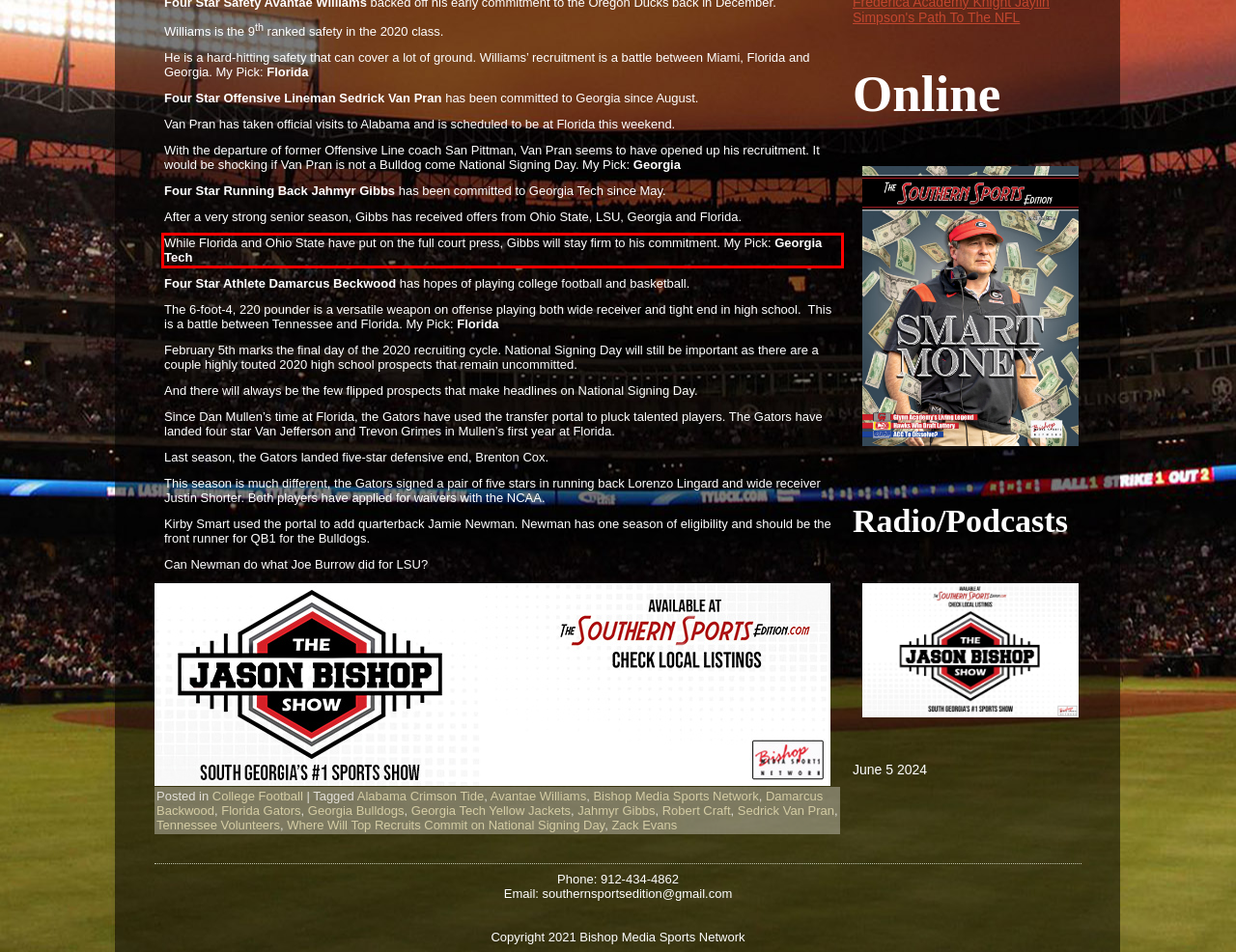Please analyze the provided webpage screenshot and perform OCR to extract the text content from the red rectangle bounding box.

While Florida and Ohio State have put on the full court press, Gibbs will stay firm to his commitment. My Pick: Georgia Tech